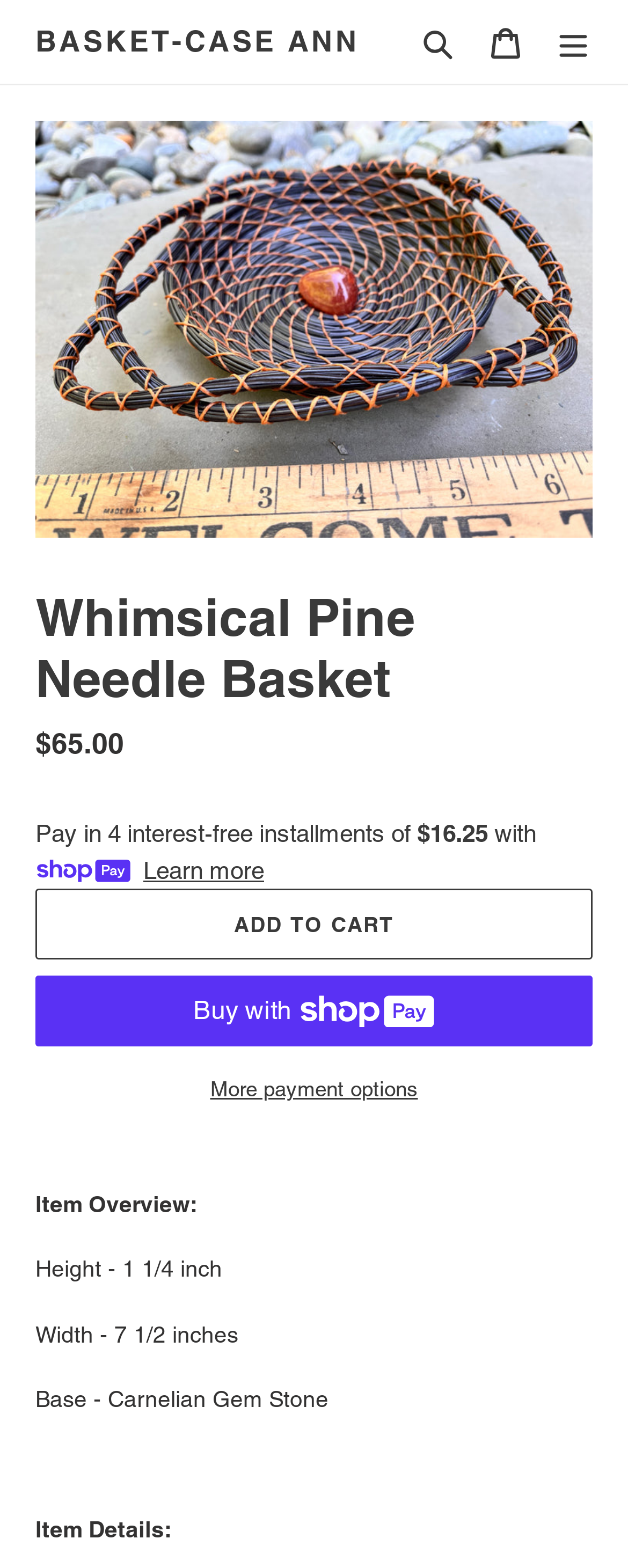Carefully examine the image and provide an in-depth answer to the question: What is the payment option that allows 4 interest-free installments?

The payment option that allows 4 interest-free installments can be found in the section that states 'Pay in 4 interest-free installments of $16.25 with Shop Pay'.